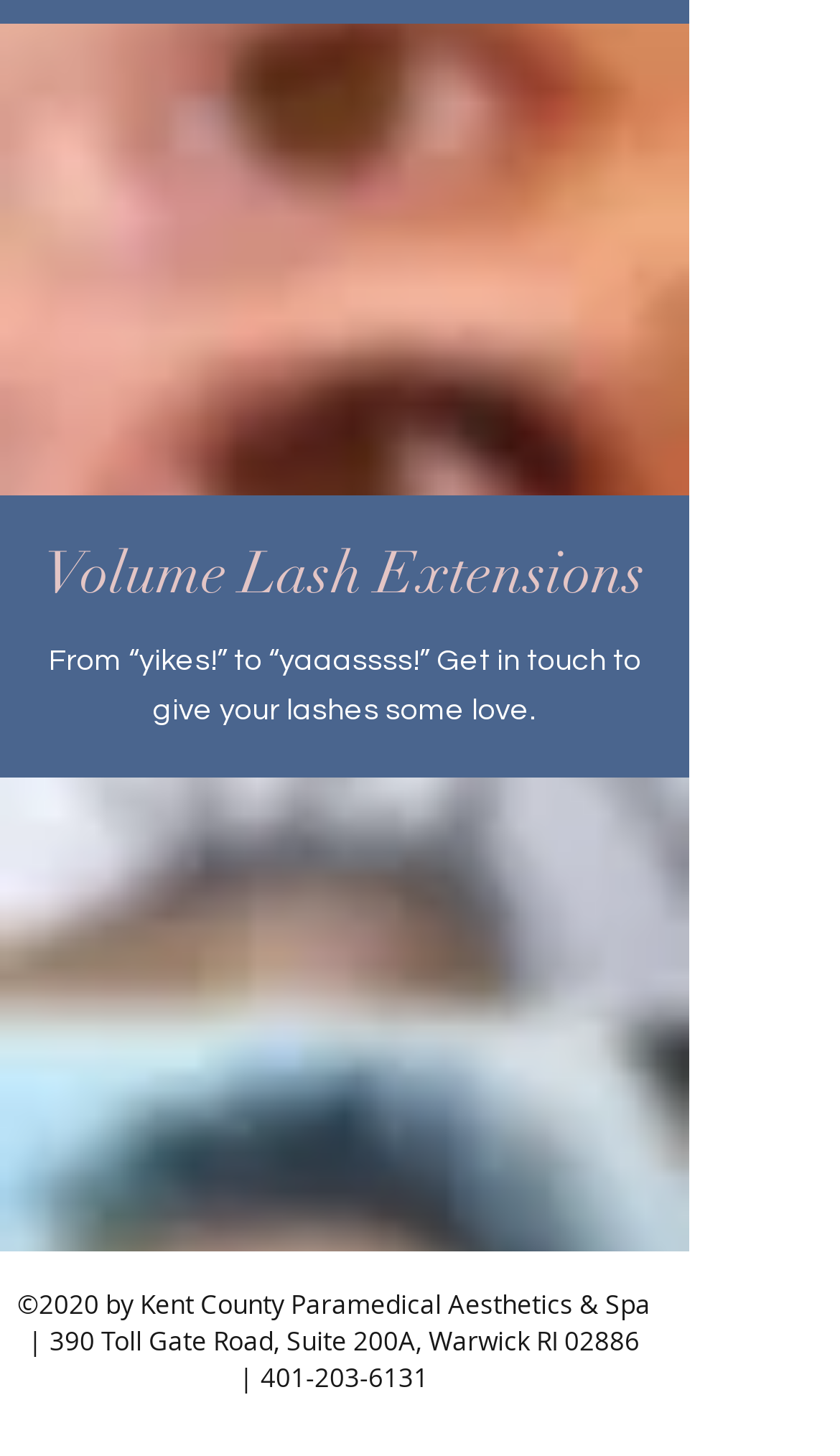Determine the bounding box coordinates of the UI element described below. Use the format (top-left x, top-left y, bottom-right x, bottom-right y) with floating point numbers between 0 and 1: 401-203-6131

[0.31, 0.934, 0.51, 0.957]